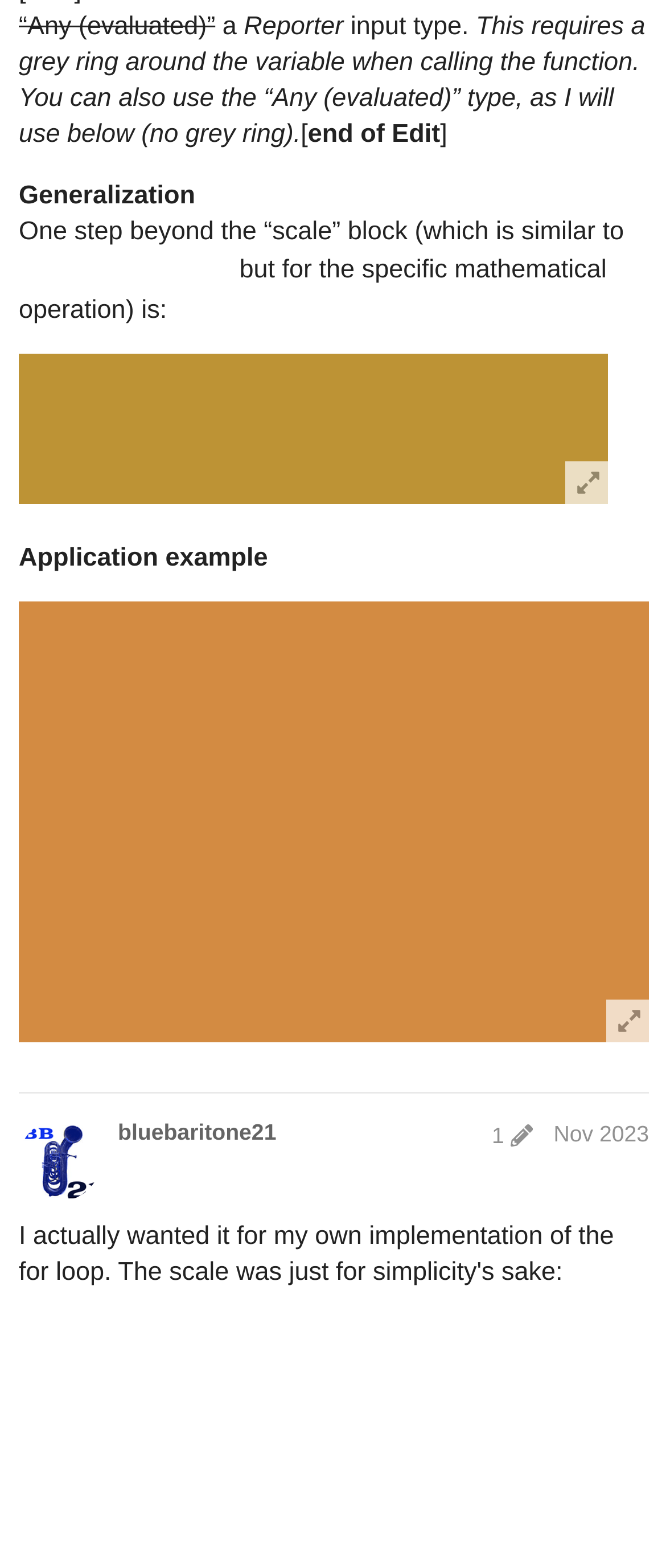Bounding box coordinates are specified in the format (top-left x, top-left y, bottom-right x, bottom-right y). All values are floating point numbers bounded between 0 and 1. Please provide the bounding box coordinate of the region this sentence describes: title="go to the quoted post"

[0.905, 0.8, 0.944, 0.818]